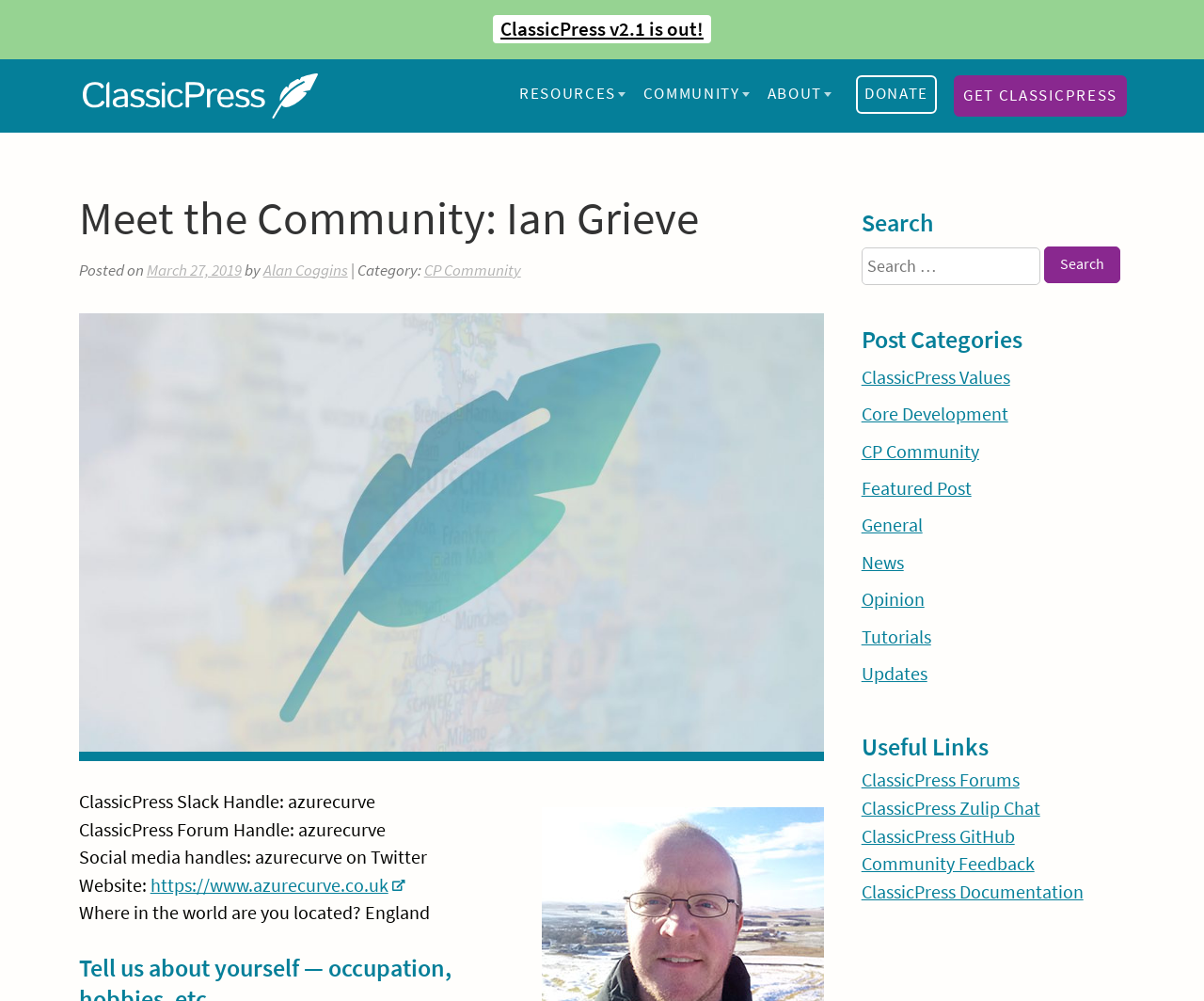Provide the bounding box coordinates of the area you need to click to execute the following instruction: "Read the blog post from 'March 27, 2019'".

[0.122, 0.26, 0.201, 0.28]